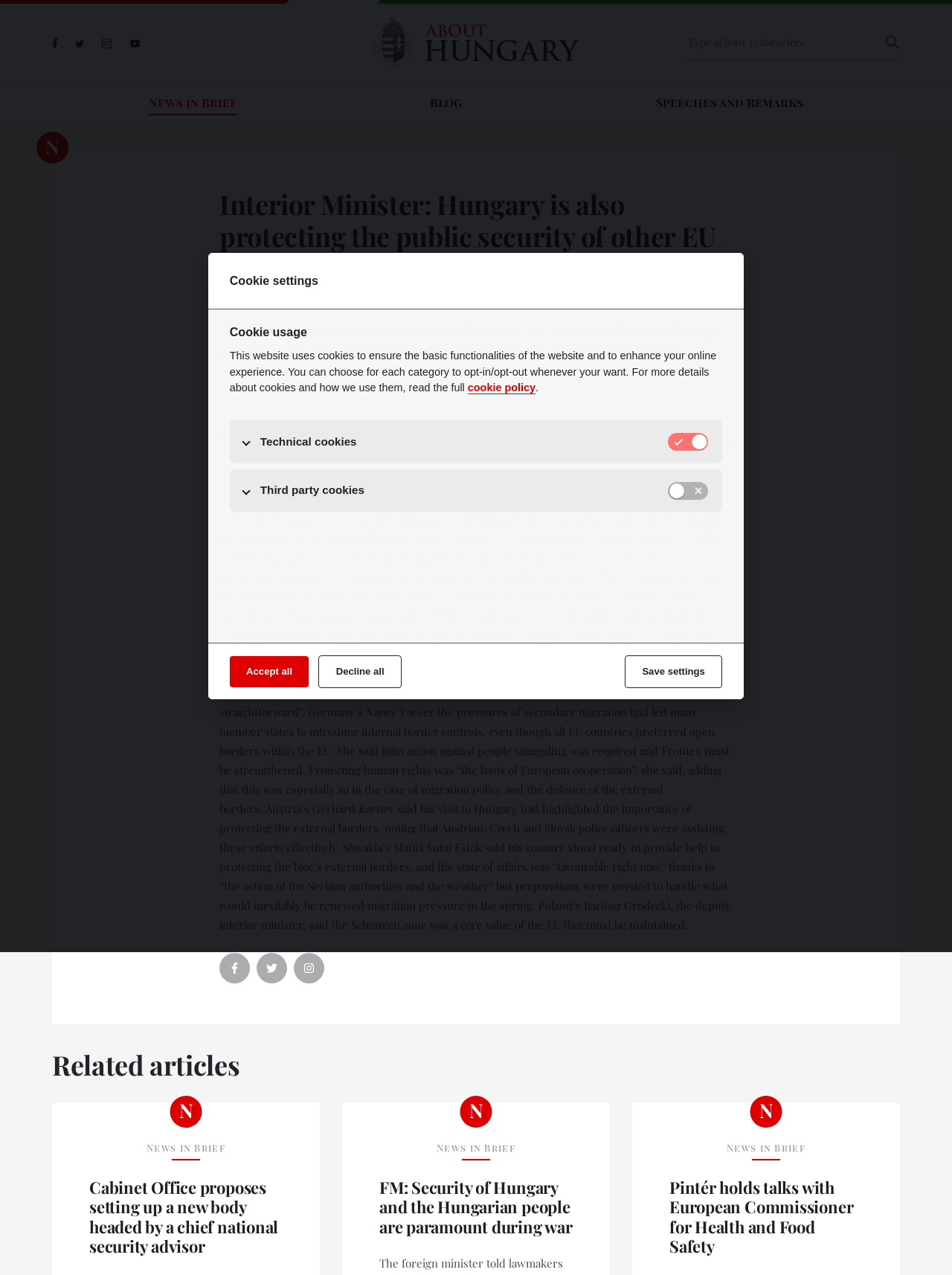Illustrate the webpage's structure and main components comprehensively.

This webpage is about the Hungarian government's website, specifically an article about the Interior Minister's meeting with counterparts from Germany and Austria. 

At the top of the page, there are social media icons, including Facebook, Twitter, Instagram, and Youtube, aligned horizontally. Below them, there is a logo of the Hungarian government. 

On the left side of the page, there is a search bar and a button next to it. Above the search bar, there are links to different sections of the website, including "News in Brief", "Blog", and "Speeches and Remarks". 

The main article is located in the center of the page, with a heading that reads "Interior Minister: Hungary is also protecting the public security of other EU countries". The article is dated November 28, 2023, and it discusses the meeting between the Interior Minister and his counterparts from Germany and Austria. The article is divided into paragraphs, with links to related articles and tags at the bottom. 

On the right side of the page, there is a section titled "Related articles", which lists several news articles with headings and links to read more. 

At the bottom of the page, there is a cookie settings dialog box, which allows users to customize their cookie preferences. The dialog box includes a heading, a description of the cookie policy, and buttons to accept or decline all cookies.